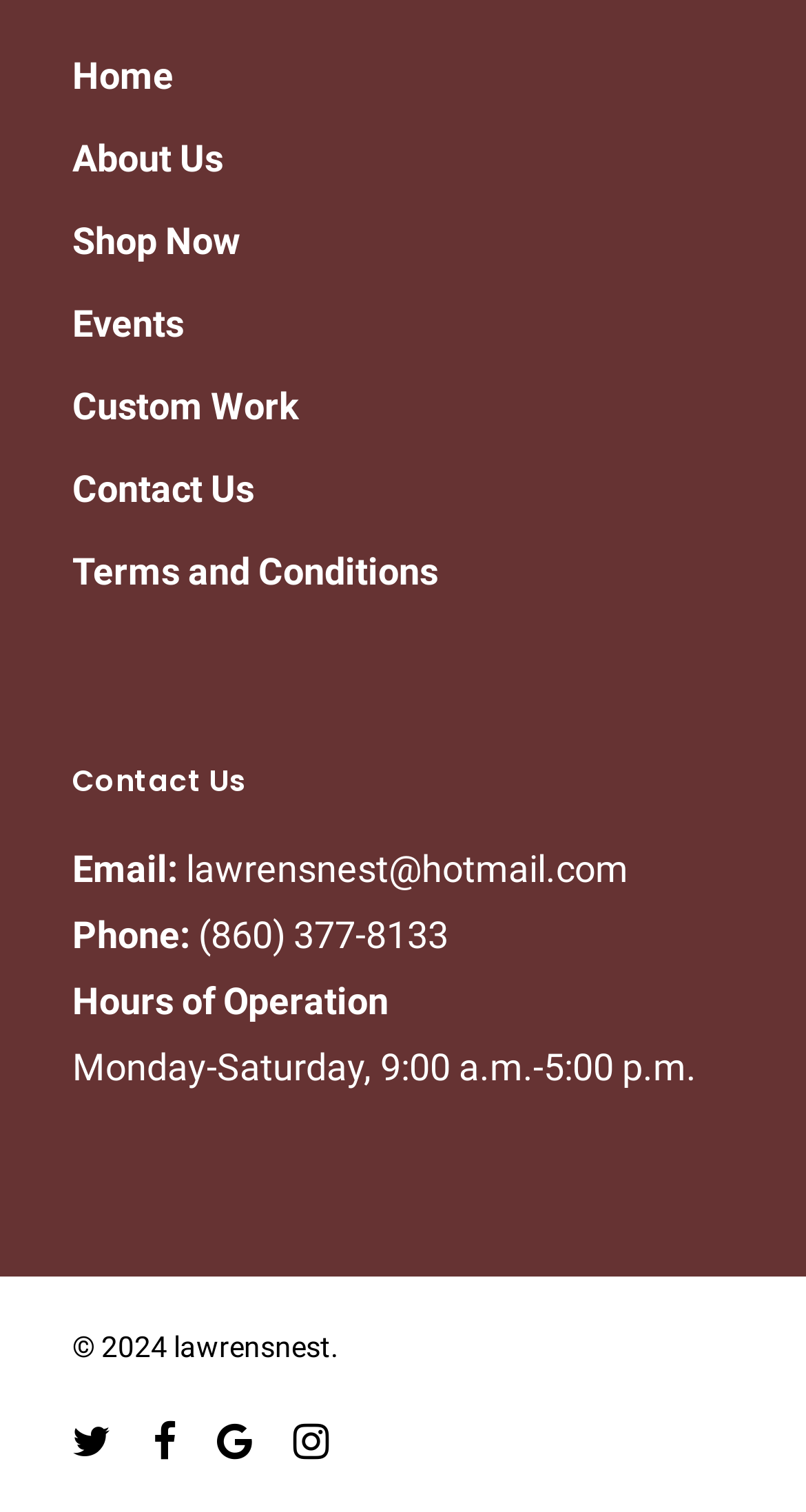Mark the bounding box of the element that matches the following description: "Shop Now".

[0.09, 0.137, 0.91, 0.181]